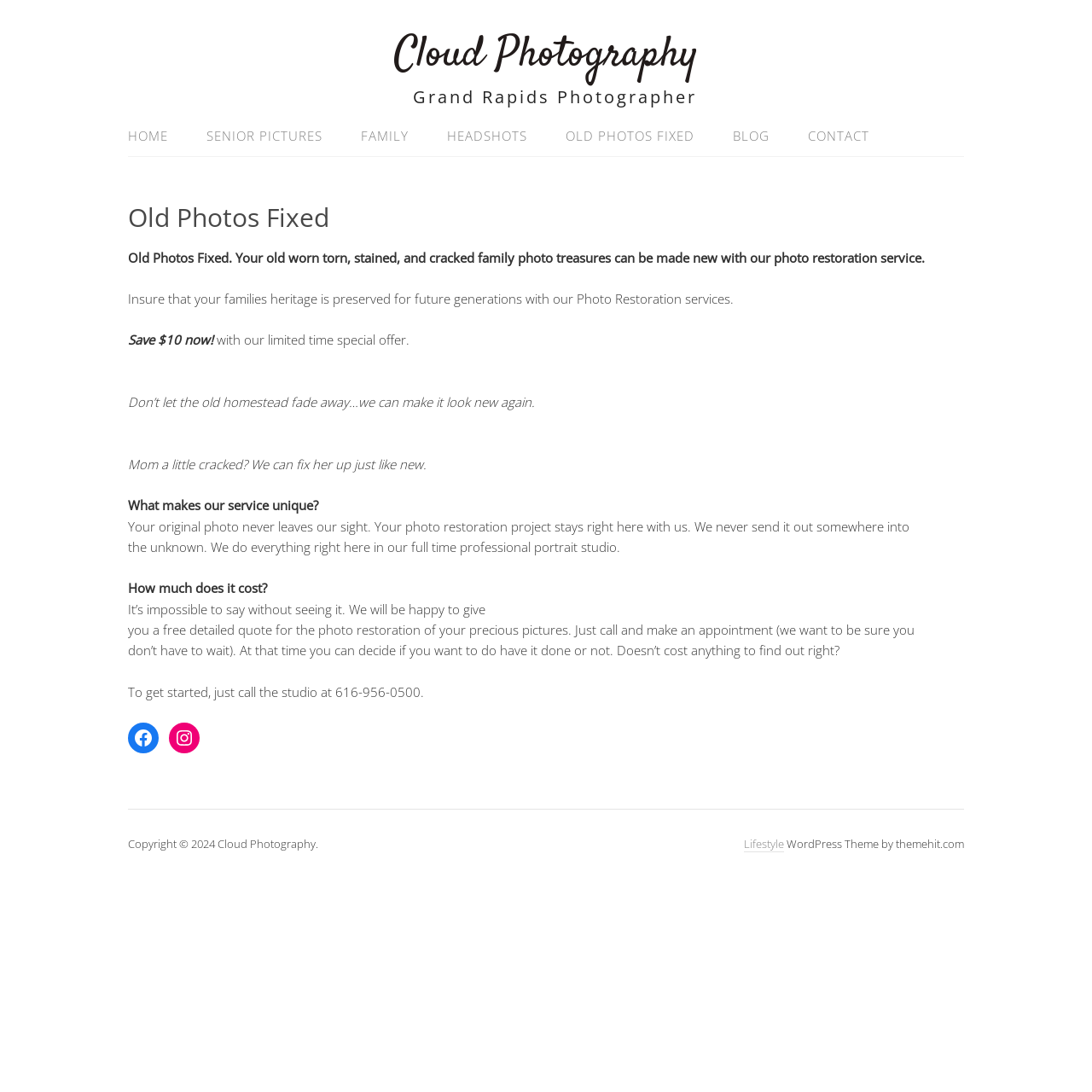How can I get a quote for photo restoration?
Based on the image, give a one-word or short phrase answer.

Call the studio